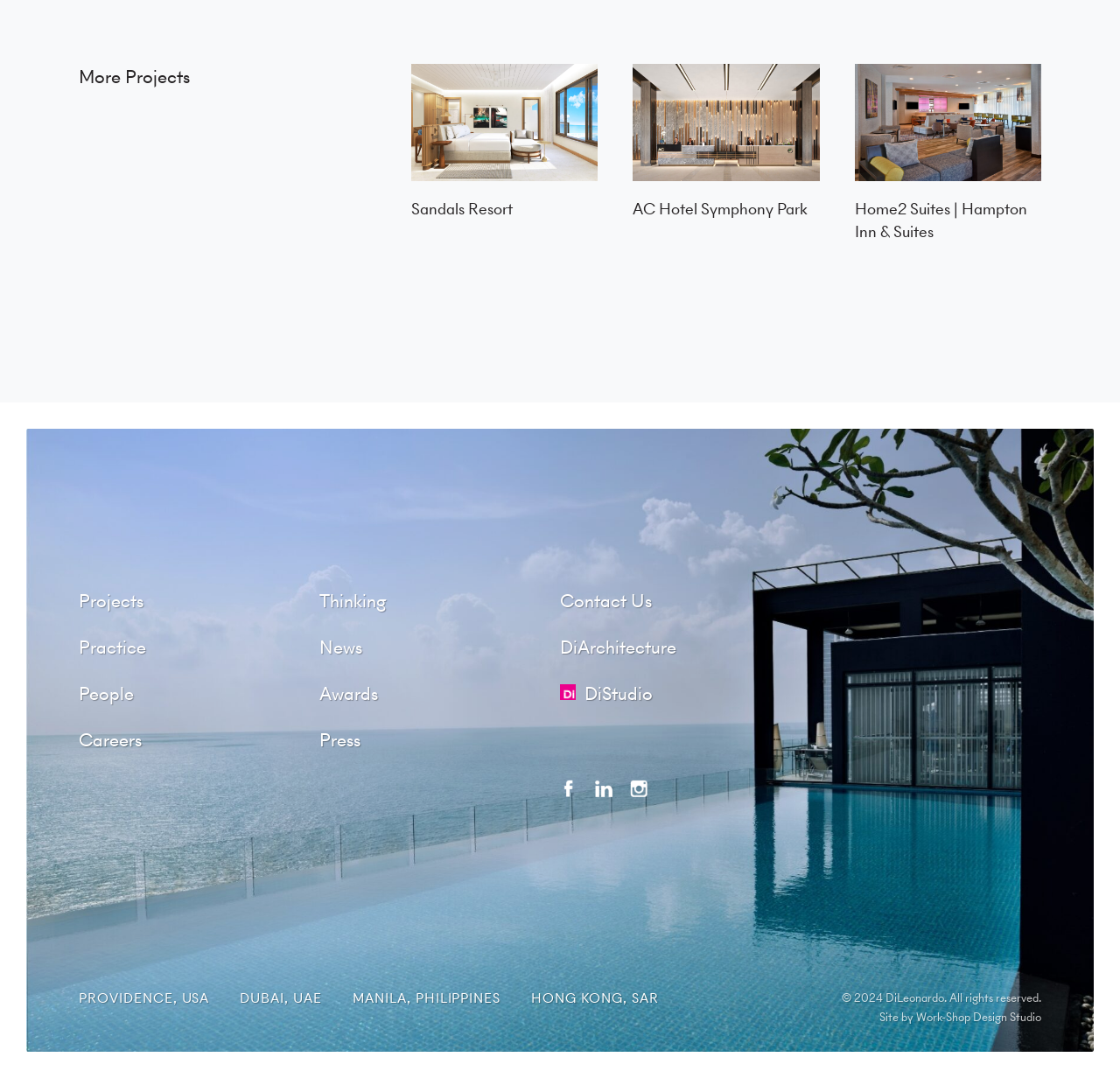Determine the bounding box coordinates for the element that should be clicked to follow this instruction: "Click on the 'Sandals Resort' link". The coordinates should be given as four float numbers between 0 and 1, in the format [left, top, right, bottom].

[0.367, 0.059, 0.534, 0.205]